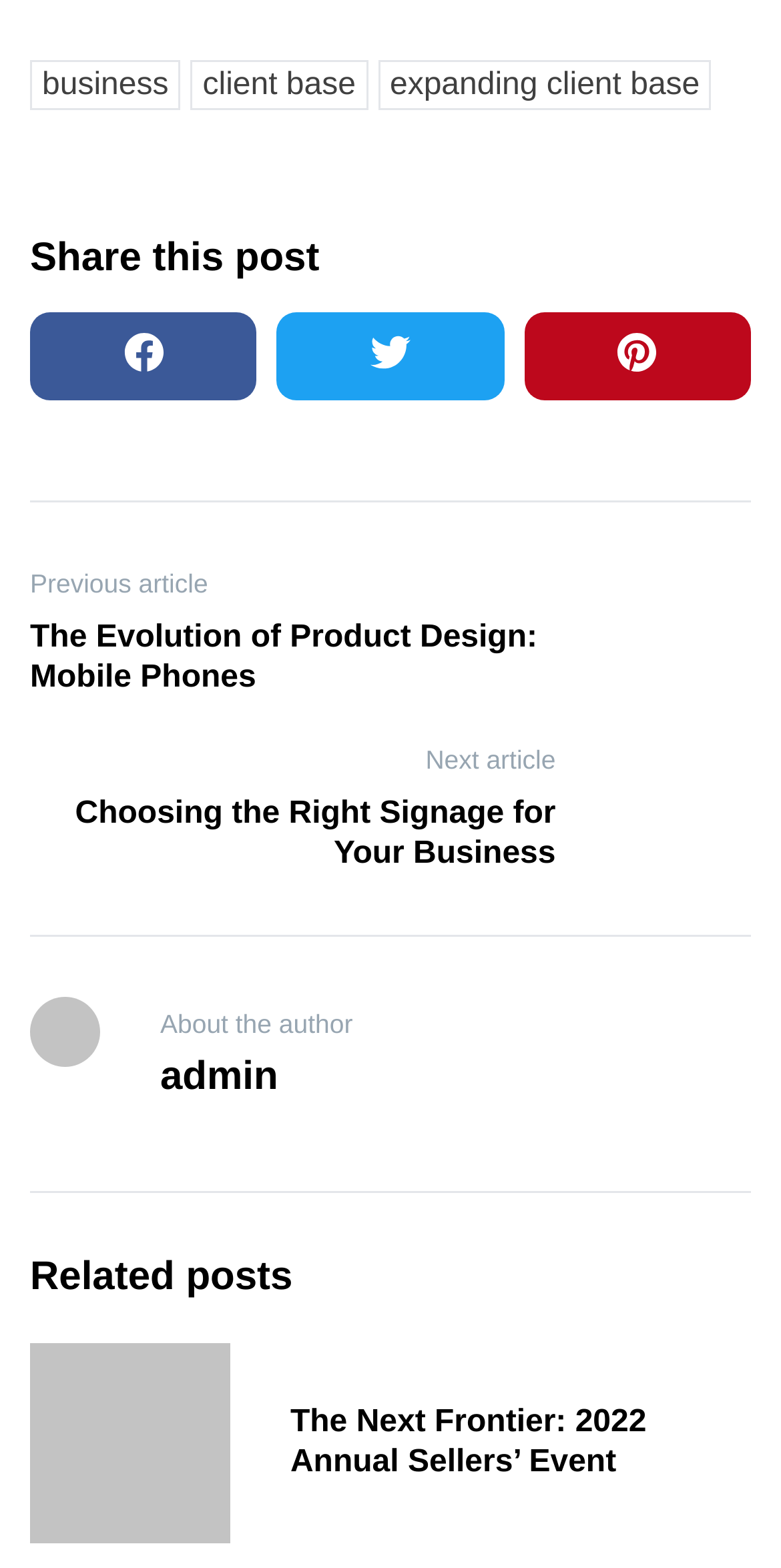Determine the bounding box coordinates of the clickable area required to perform the following instruction: "Explore related posts". The coordinates should be represented as four float numbers between 0 and 1: [left, top, right, bottom].

[0.038, 0.799, 0.962, 0.831]